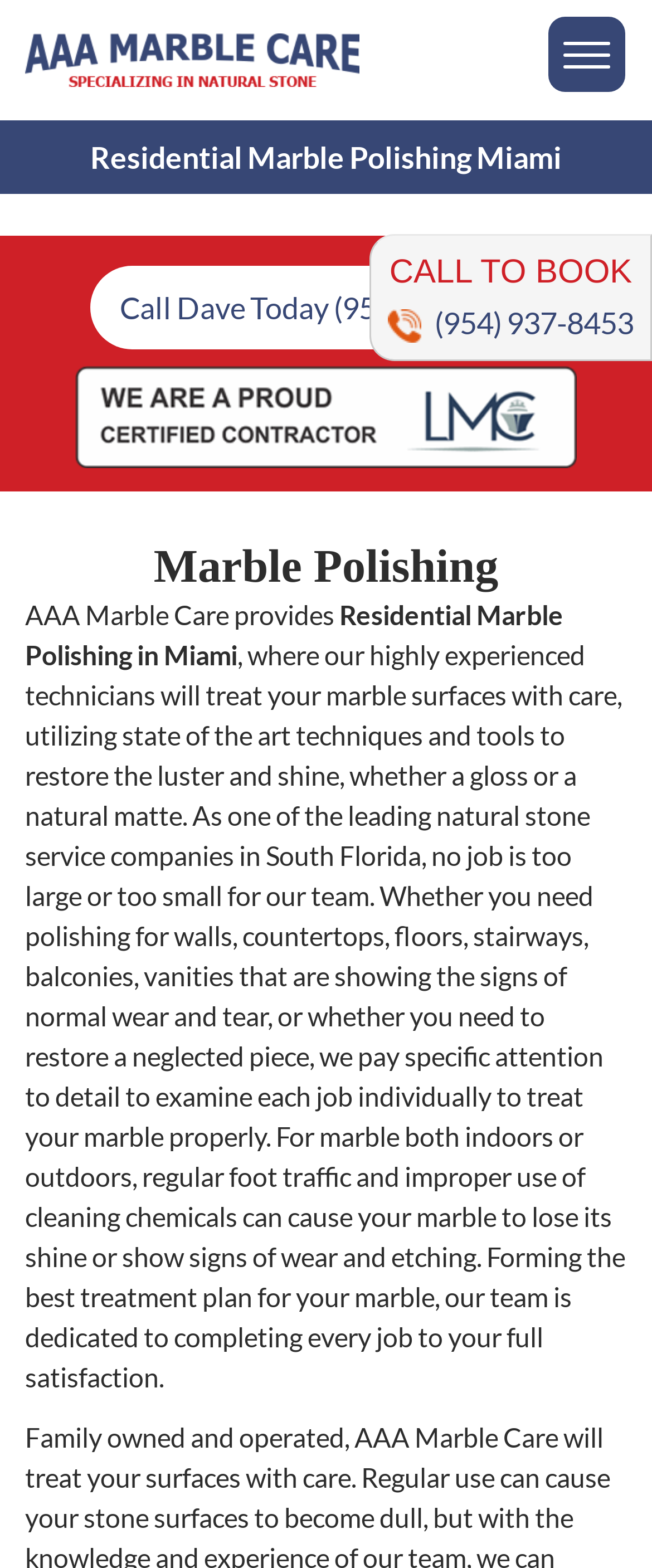Answer succinctly with a single word or phrase:
What is the purpose of the marble polishing service?

To restore luster and shine